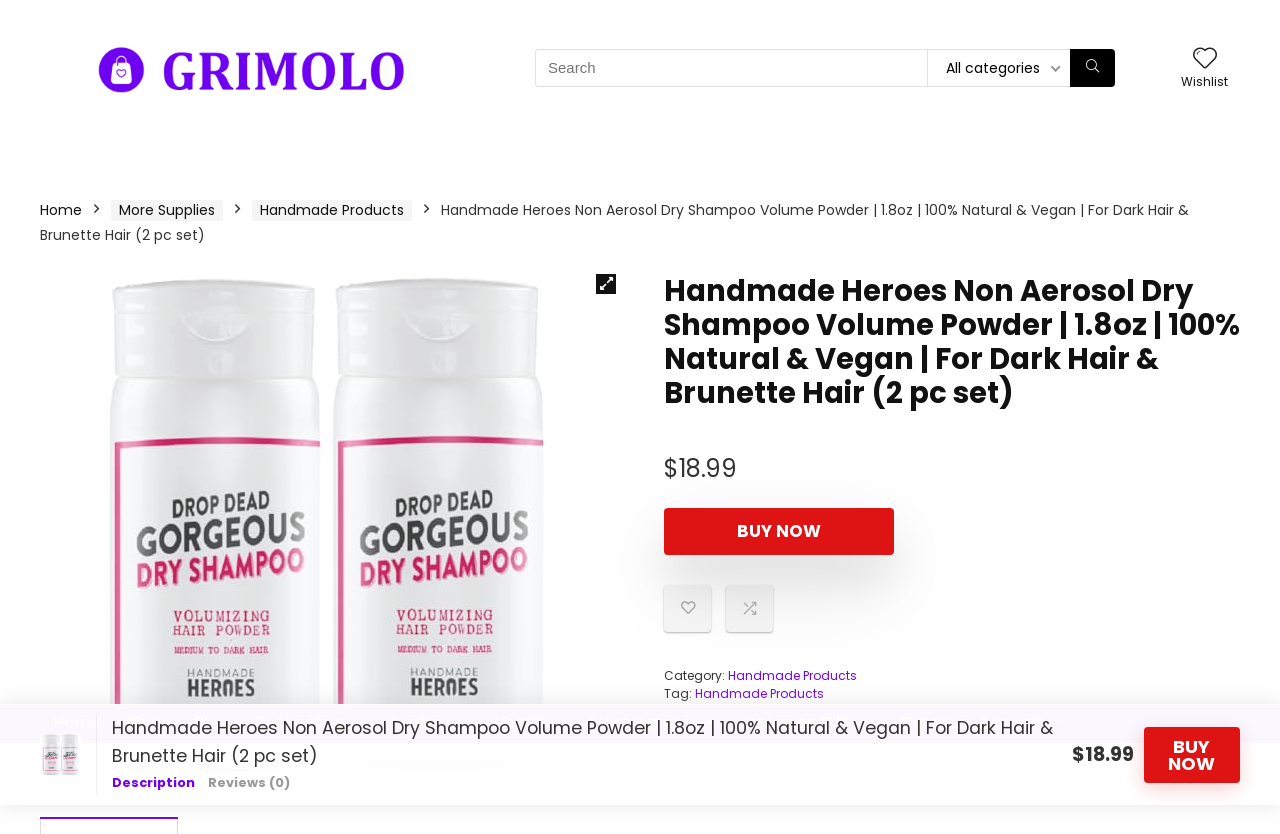Please identify the bounding box coordinates of the element I need to click to follow this instruction: "go to home page".

[0.031, 0.001, 0.088, 0.047]